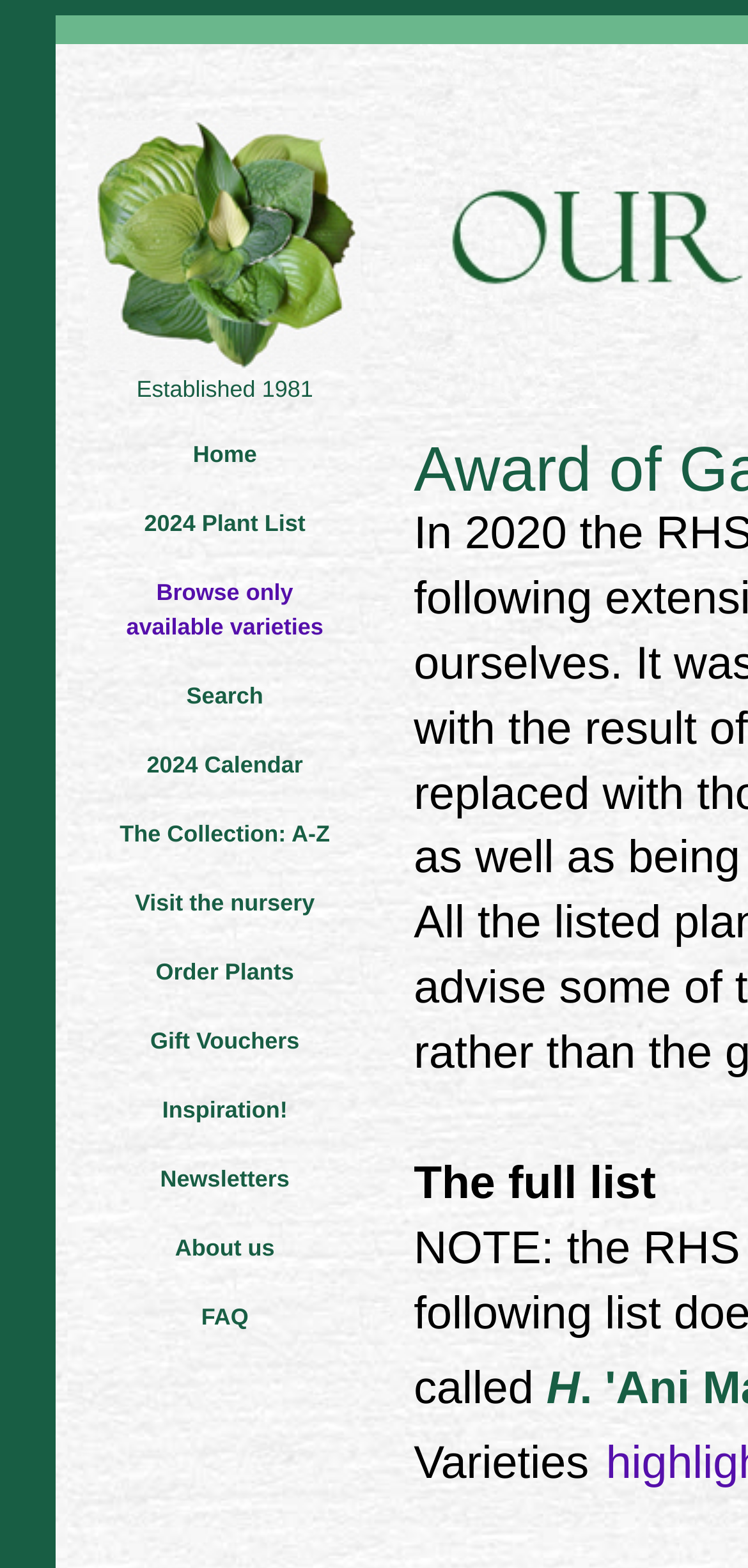Please determine the bounding box coordinates of the clickable area required to carry out the following instruction: "View the 2024 plant list". The coordinates must be four float numbers between 0 and 1, represented as [left, top, right, bottom].

[0.193, 0.325, 0.408, 0.342]